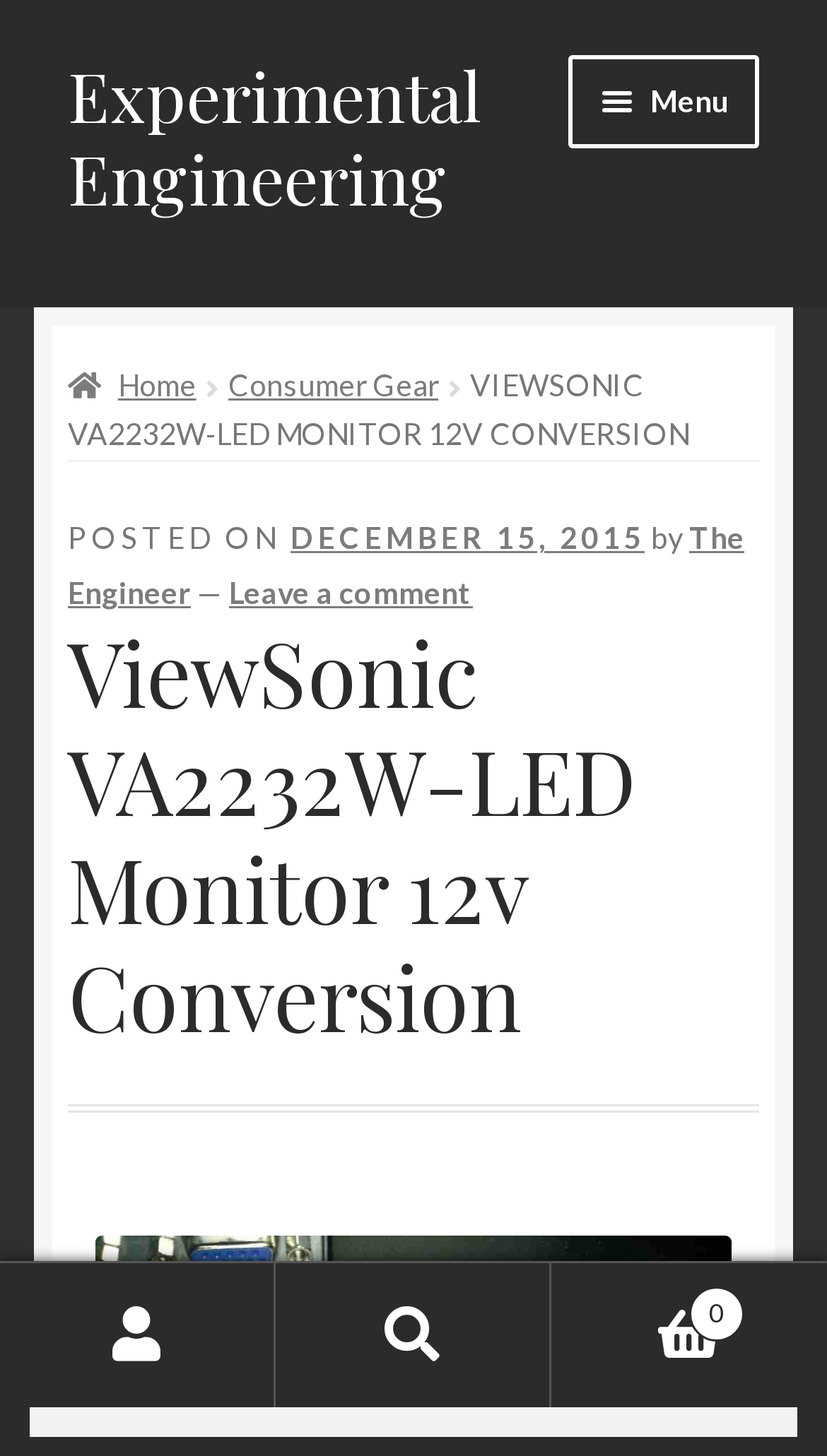How many navigation links are there in the primary navigation?
Using the details shown in the screenshot, provide a comprehensive answer to the question.

The primary navigation is represented by the navigation element with the text 'Primary Navigation'. This element has 5 child link elements, which are 'Home', 'Shop', 'Project List', 'The Engineer', and 'Menu'.